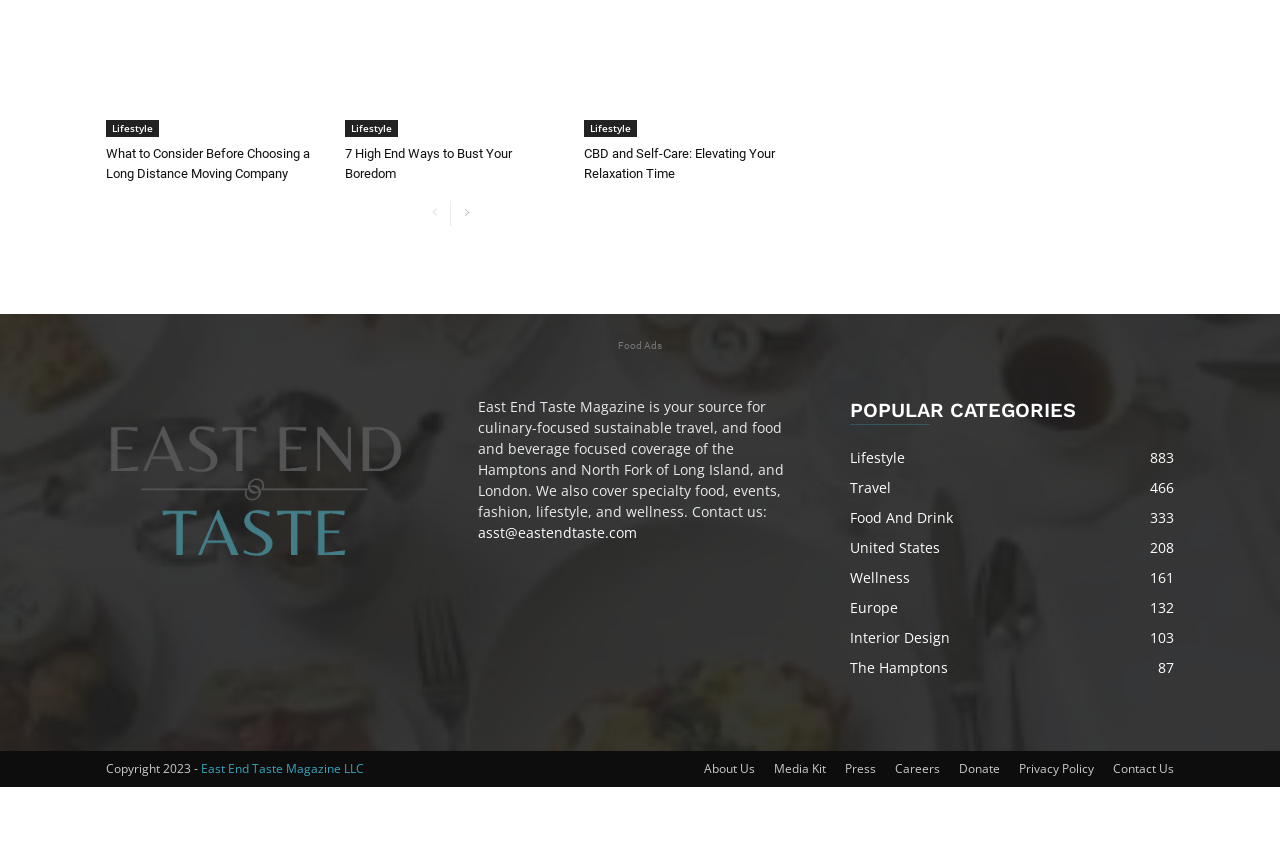What is the main topic of the webpage?
Please use the visual content to give a single word or phrase answer.

Lifestyle and food